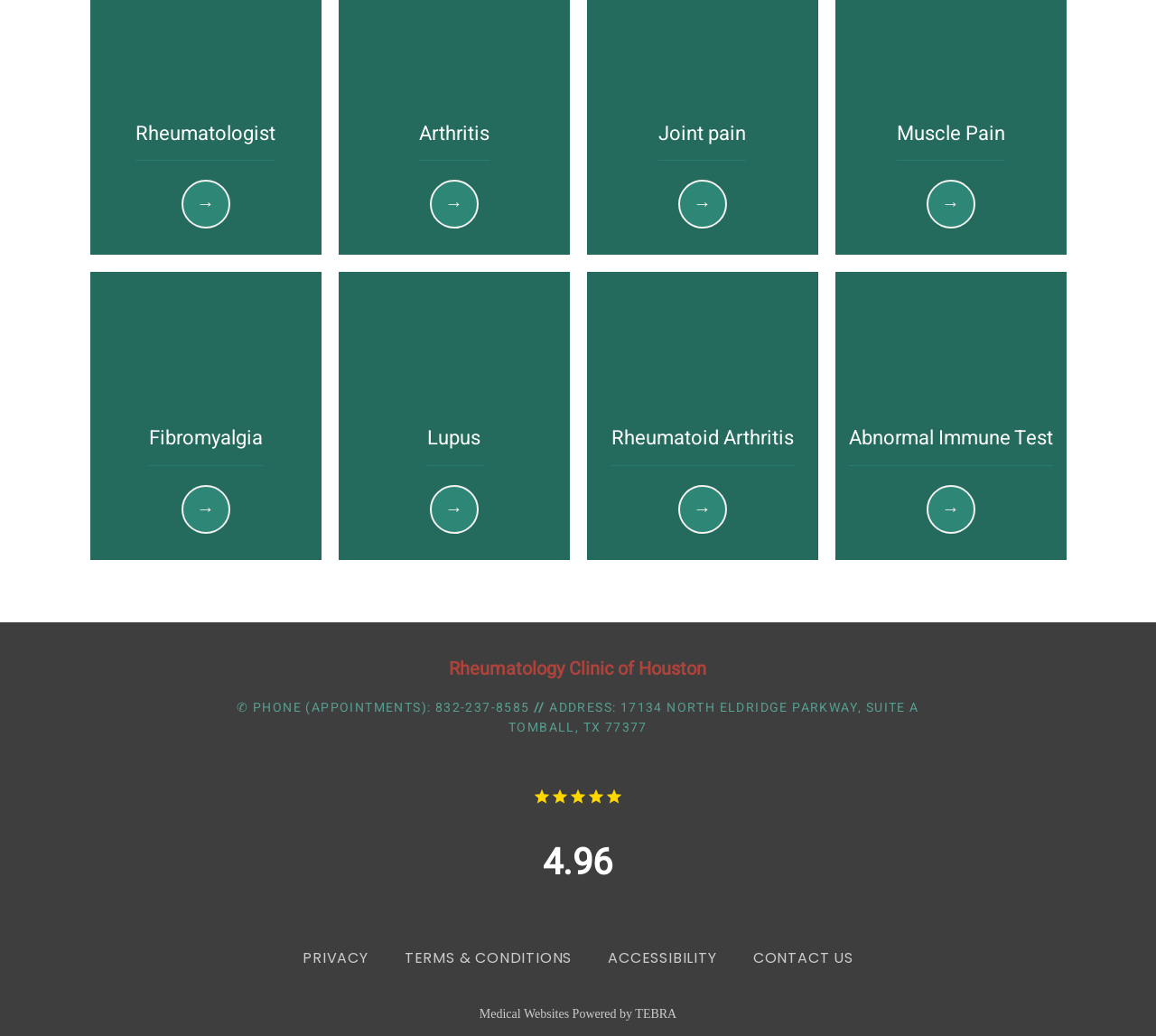Show me the bounding box coordinates of the clickable region to achieve the task as per the instruction: "Read more about Arthritis".

[0.368, 0.169, 0.418, 0.229]